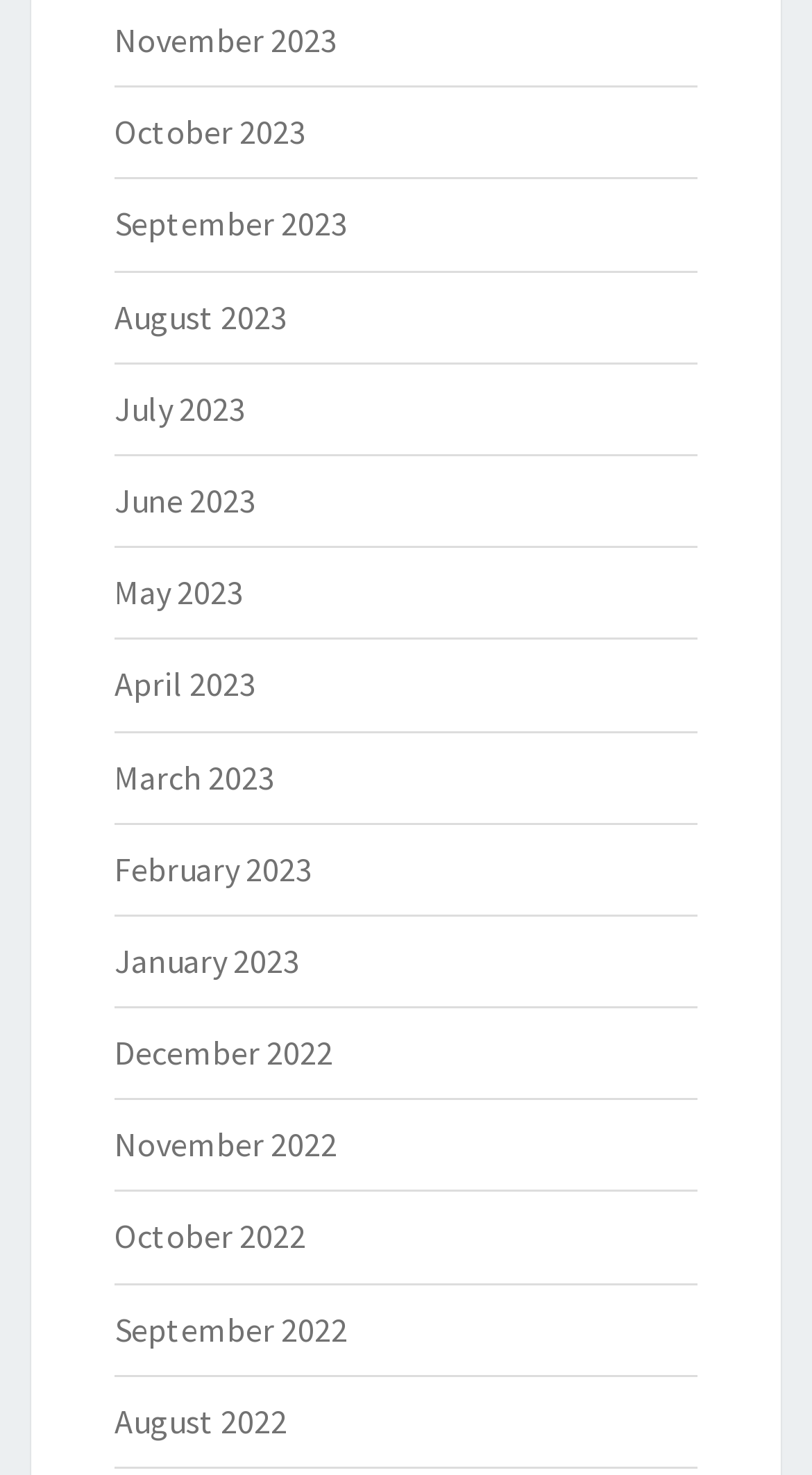Please specify the bounding box coordinates of the clickable section necessary to execute the following command: "view June 2023".

[0.141, 0.325, 0.315, 0.353]